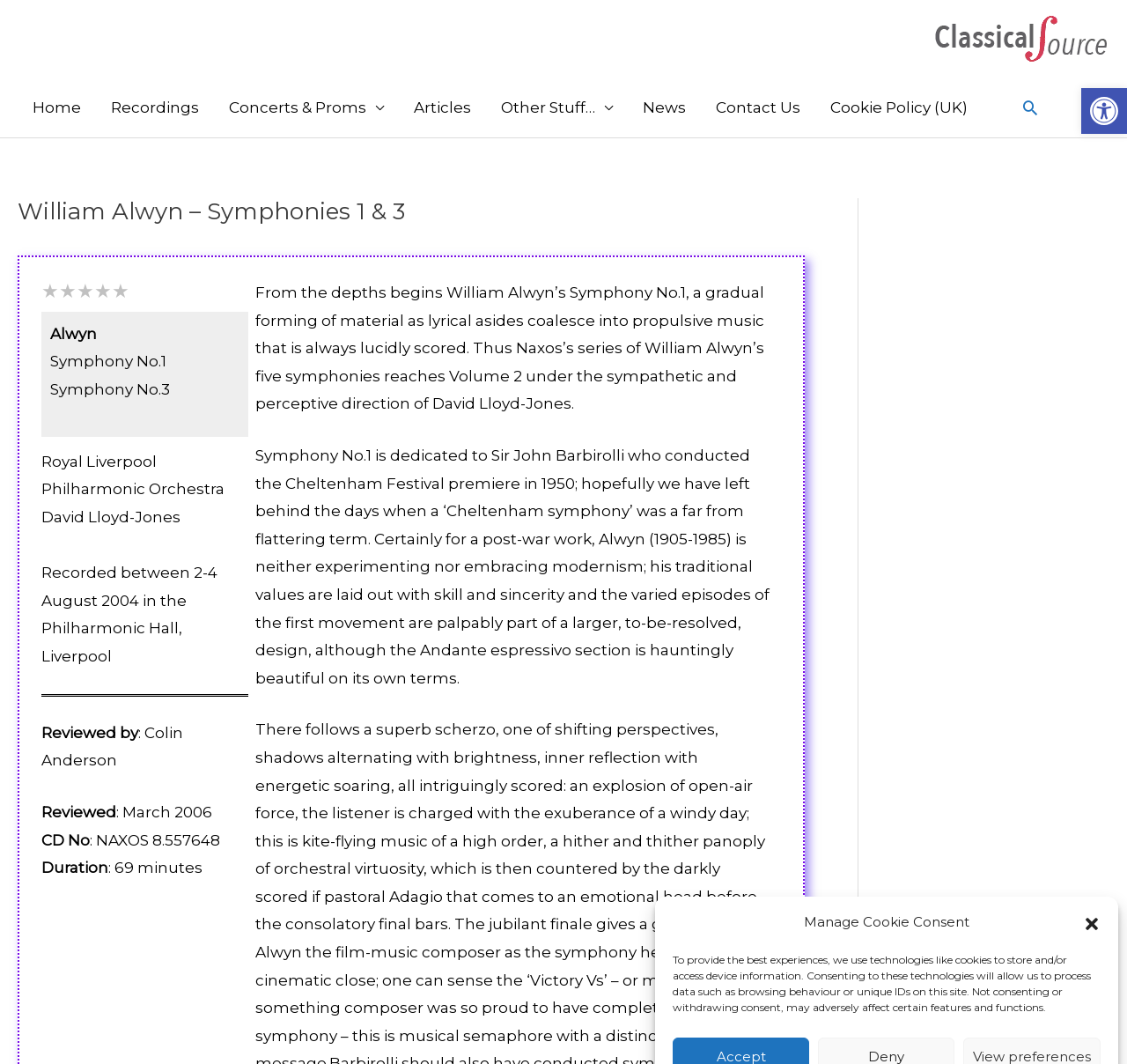Find the bounding box coordinates of the area to click in order to follow the instruction: "Search for something".

[0.905, 0.092, 0.922, 0.11]